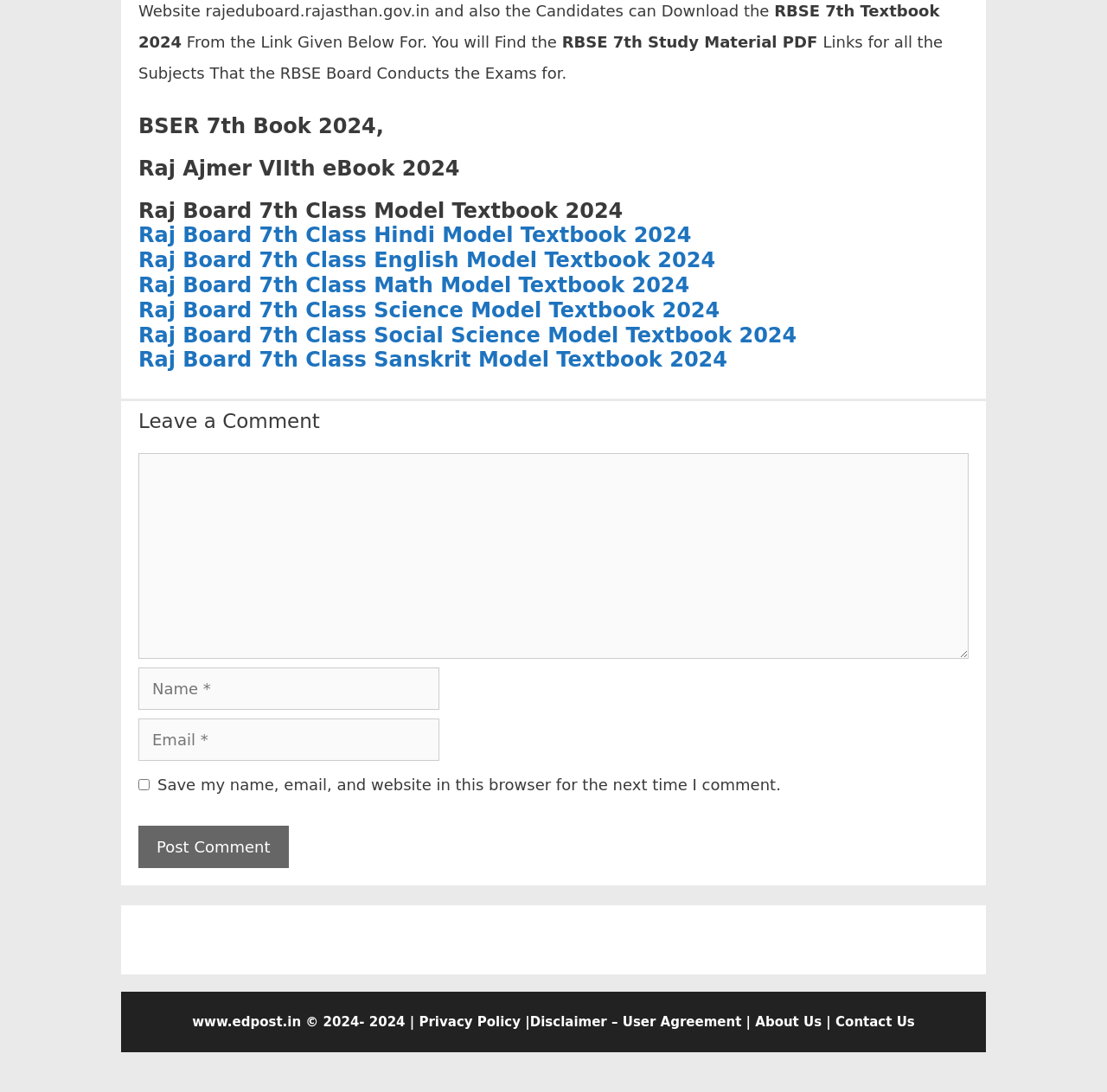Use a single word or phrase to answer this question: 
What is the website's copyright year?

2024